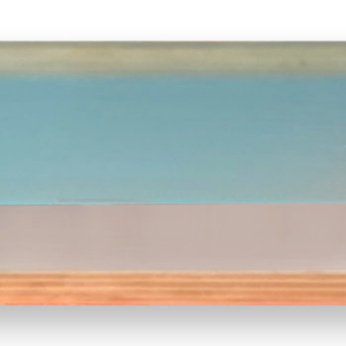What theme does the artist explore in her collection?
Using the details shown in the screenshot, provide a comprehensive answer to the question.

The caption states that Heather Hutchison's collection, which includes this artwork, explores themes of clarity and perception through minimalistic artistic expression.